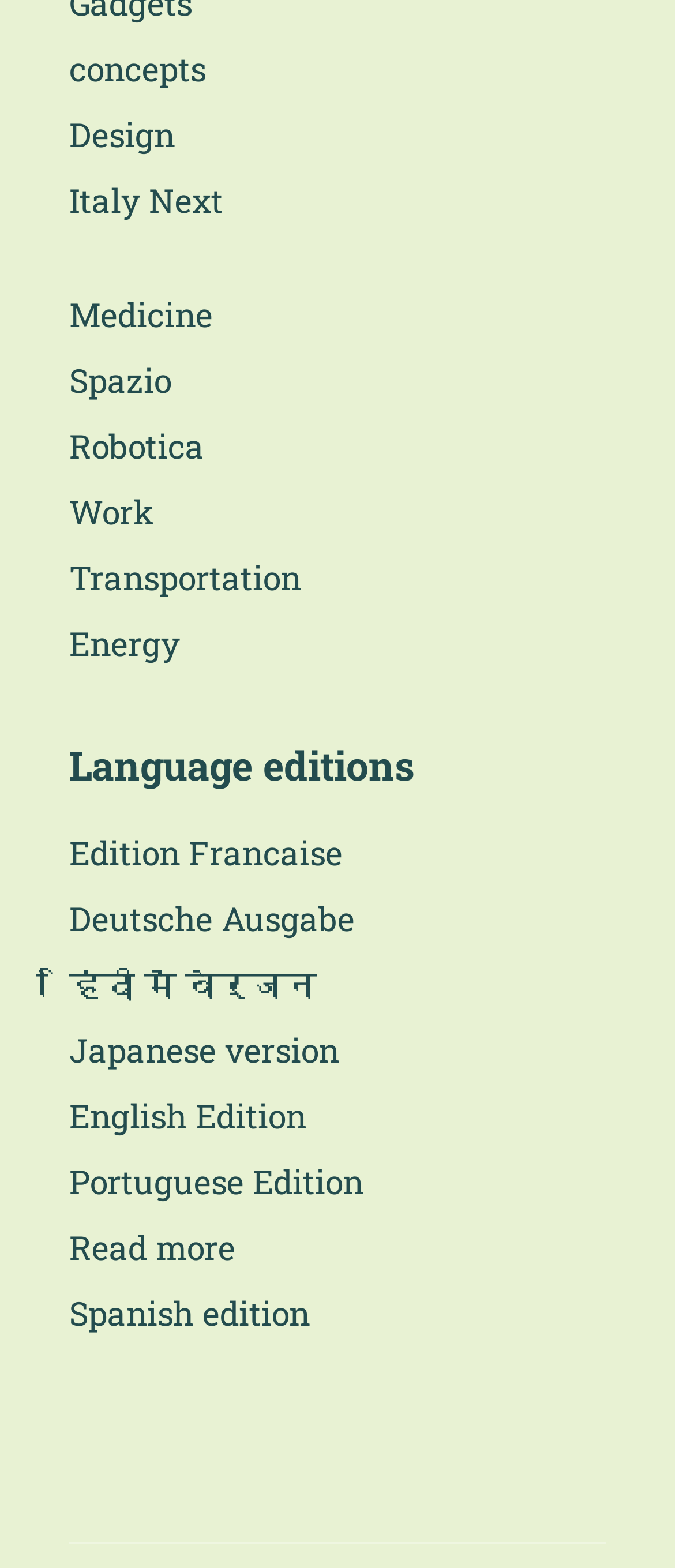Identify the bounding box for the described UI element: "हिंदी में वेर्जन".

[0.103, 0.613, 0.469, 0.644]